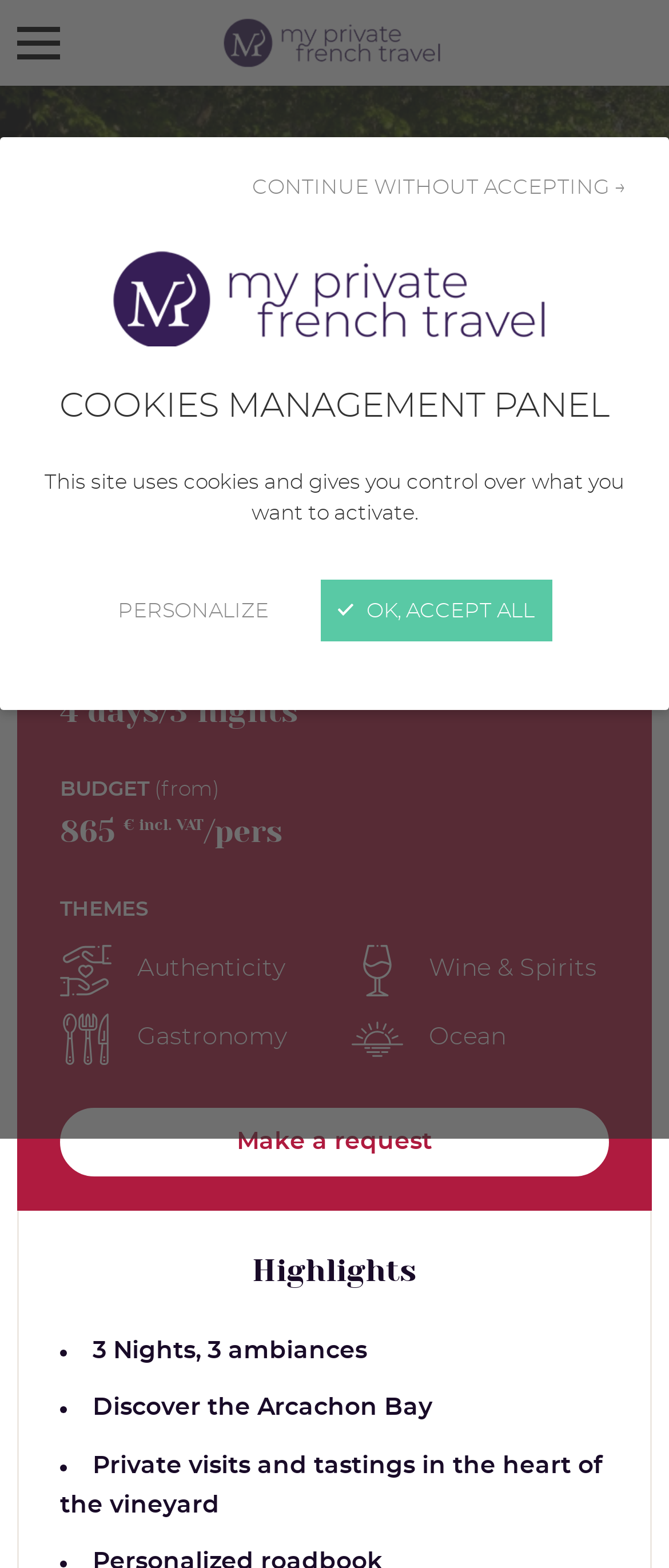What are the themes of the trip?
Answer the question with a detailed explanation, including all necessary information.

I found the answer by looking at the section with the heading 'THEMES' and saw the images and corresponding text 'Authenticity', 'Wine & Spirits', 'Gastronomy', and 'Ocean' which indicates the themes of the trip.